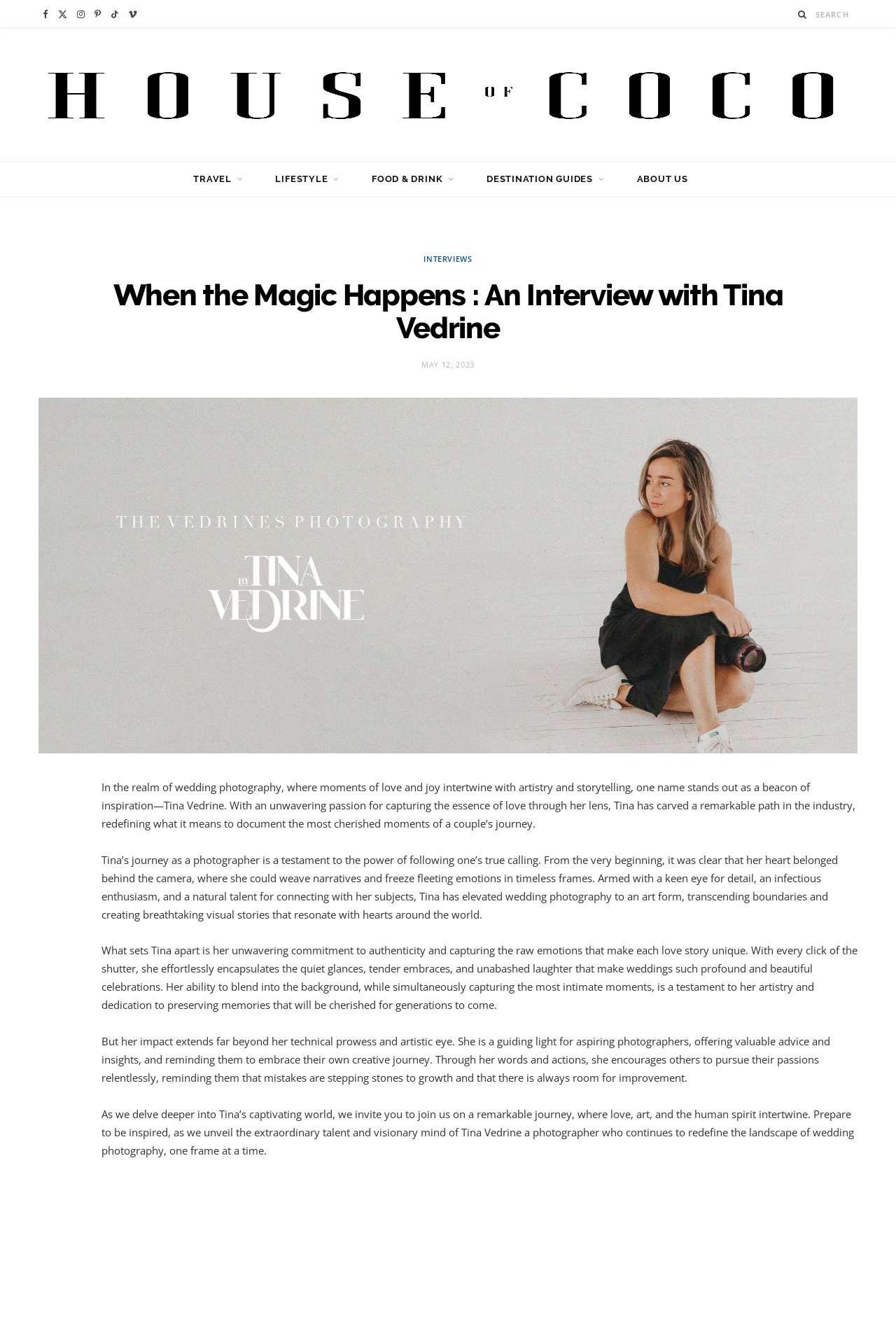What is the category of the article 'When the Magic Happens : An Interview with Tina Vedrine'?
Analyze the image and provide a thorough answer to the question.

The article 'When the Magic Happens : An Interview with Tina Vedrine' is categorized under 'INTERVIEWS', as indicated by the link 'INTERVIEWS' in the header section of the page.